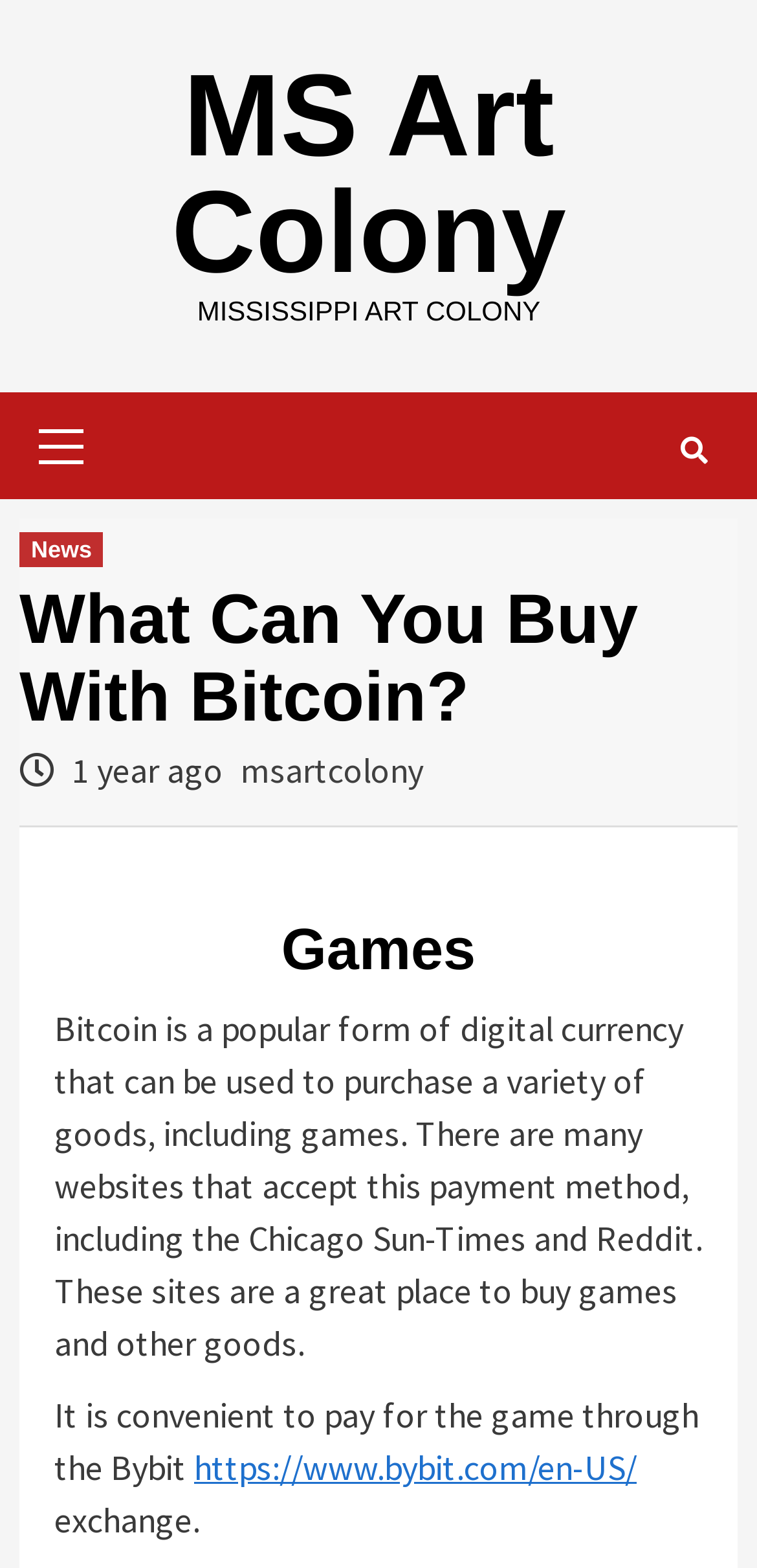What is the name of the website that accepts Bitcoin?
Look at the image and answer with only one word or phrase.

Chicago Sun-Times and Reddit